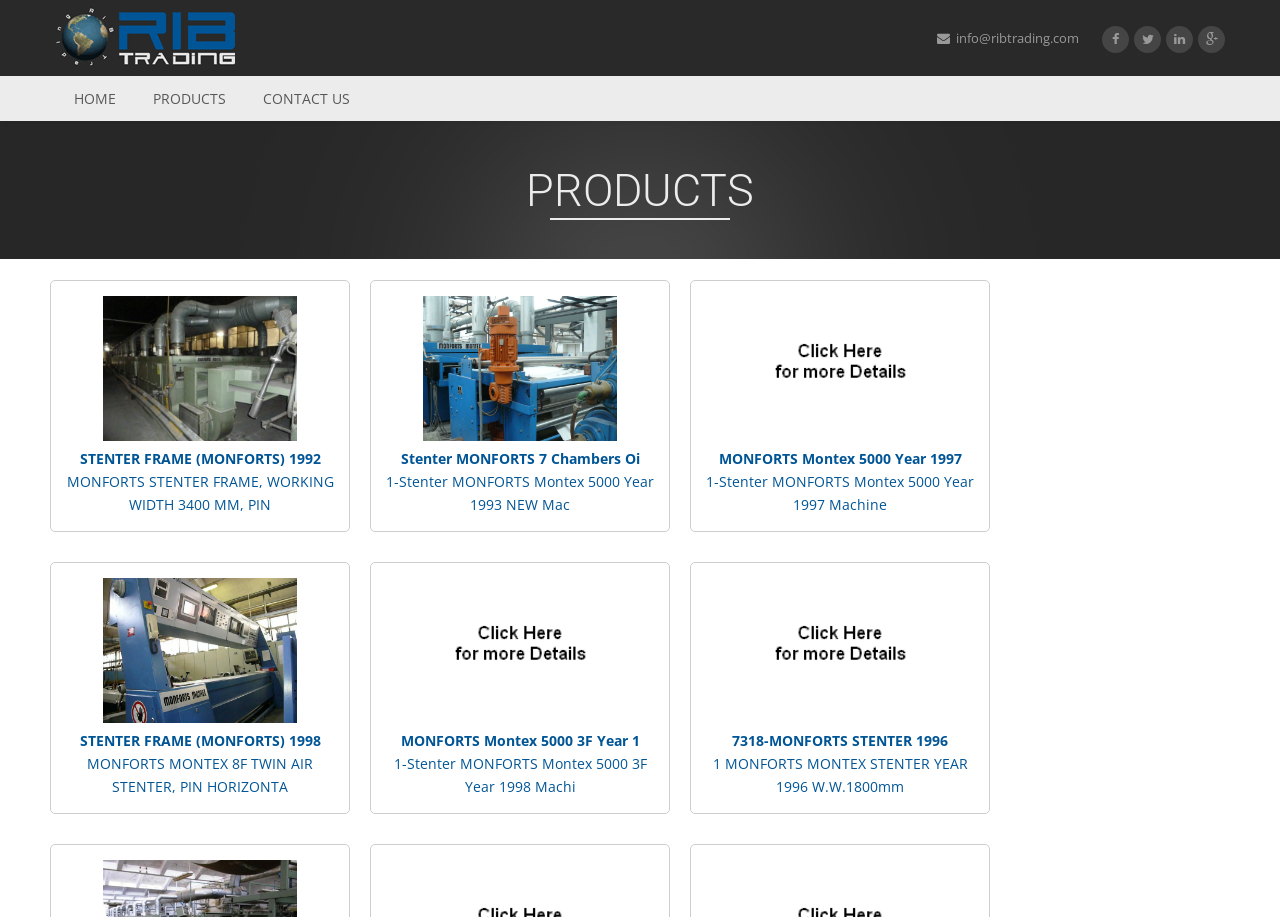Construct a thorough caption encompassing all aspects of the webpage.

The webpage is about RIB Traders, a company that offers machinery for every textile process and provides appraisals, liquidations, and engineering services to mills around the world. 

At the top left of the page, there is a link to the homepage labeled "HOME". Next to it, there are links to "PRODUCTS" and "CONTACT US". 

On the top right, there are several social media links, including info@ribtrading.com, and four other icons. 

Below the top navigation bar, there is a large heading that reads "PRODUCTS". 

Under the "PRODUCTS" heading, there are five links to different machinery products, including Stenter Frame (MONFORTS) 1992, Stenter MONFORTS 7 Chambers, MONFORTS Montex 5000 Year 1997, STENTER FRAME (MONFORTS) 1998, and 7318-MONFORTS STENTER 1996. These links are arranged in two rows, with three links on the top row and two links on the bottom row.